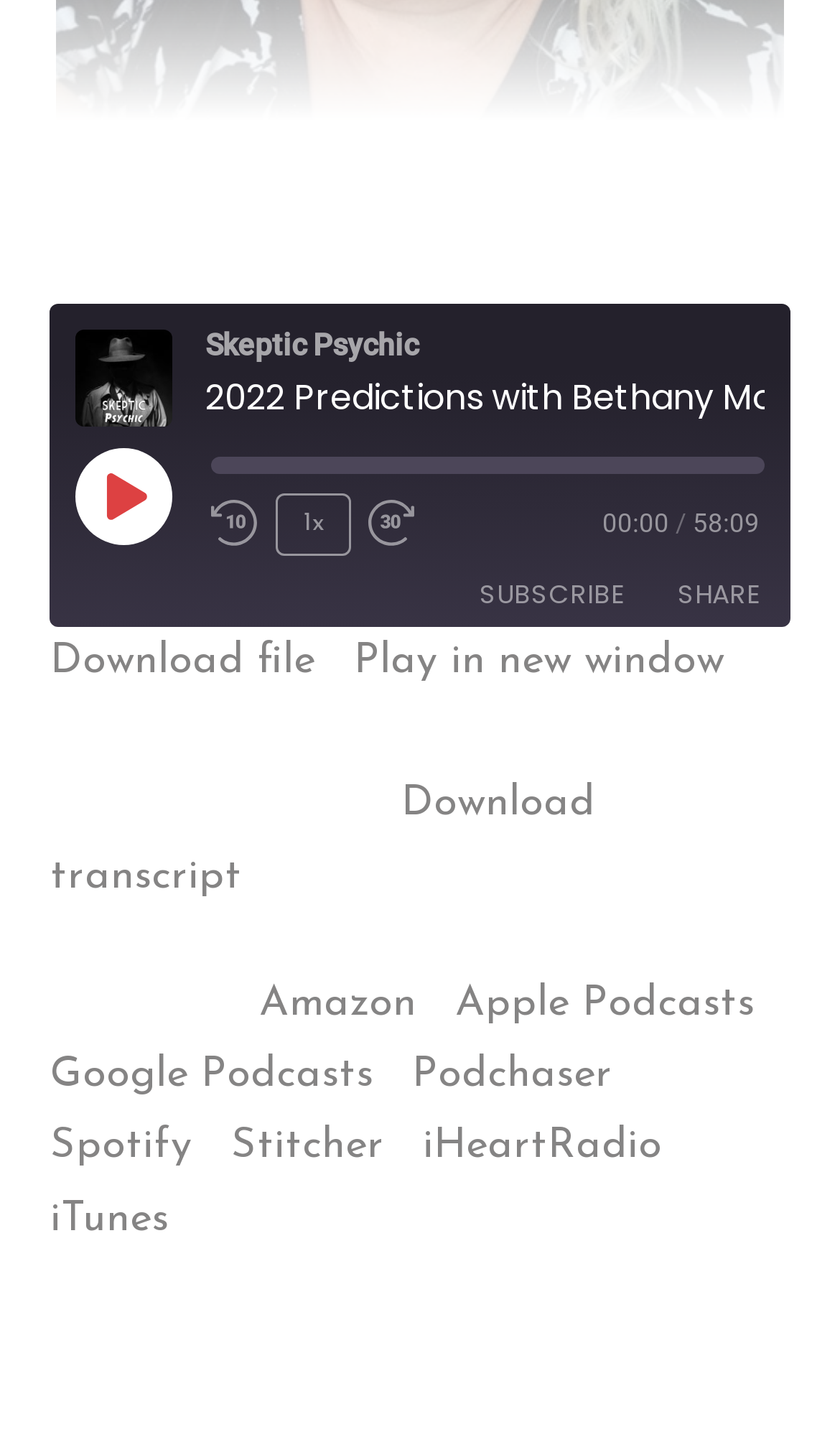What is the recorded date of the current episode?
Look at the webpage screenshot and answer the question with a detailed explanation.

The recorded date of the current episode is obtained from the StaticText element with the text 'Recorded on January 8, 2022' located below the duration element.